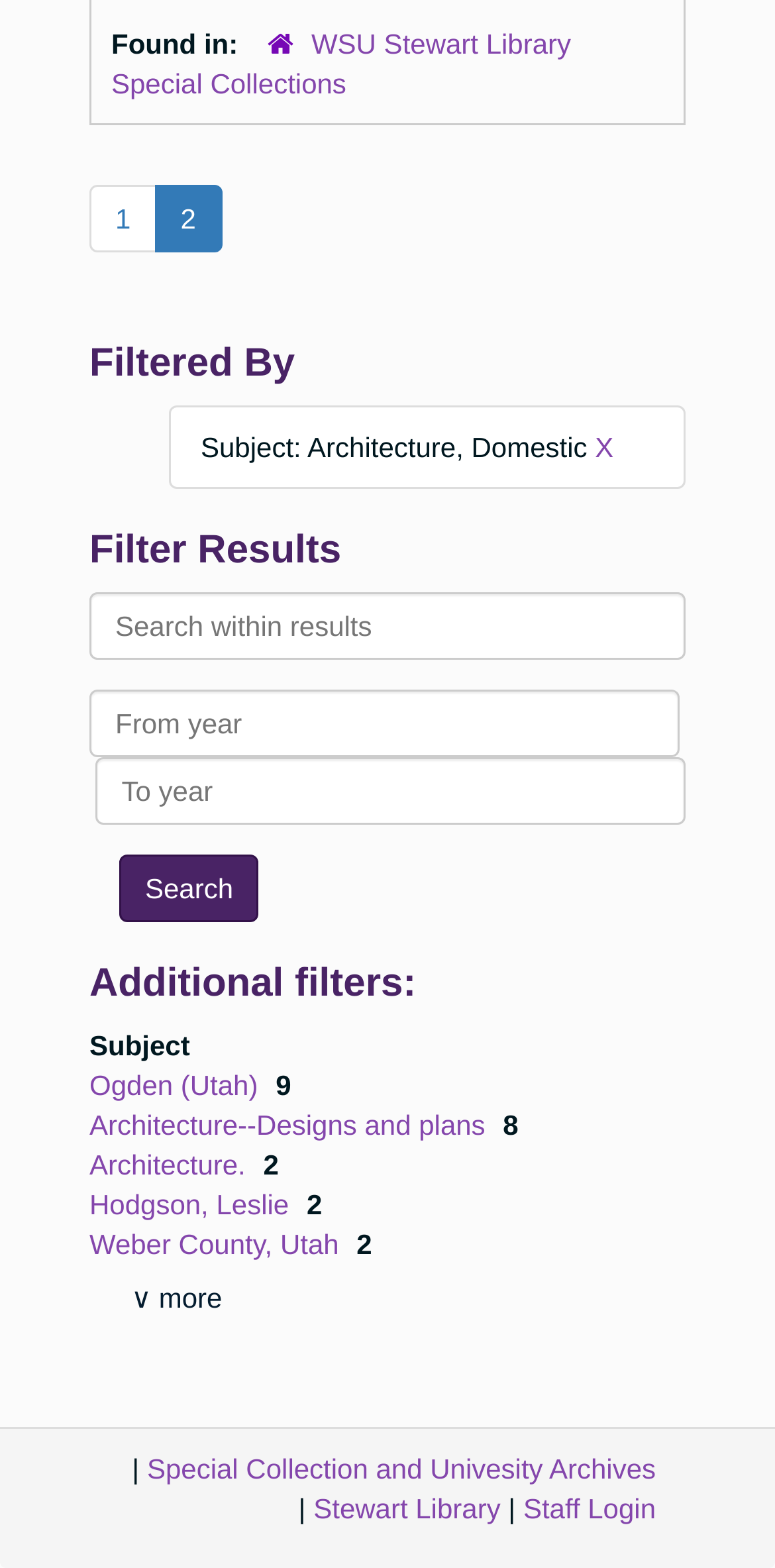Identify the bounding box coordinates of the element that should be clicked to fulfill this task: "Filter by subject". The coordinates should be provided as four float numbers between 0 and 1, i.e., [left, top, right, bottom].

[0.115, 0.654, 0.885, 0.68]